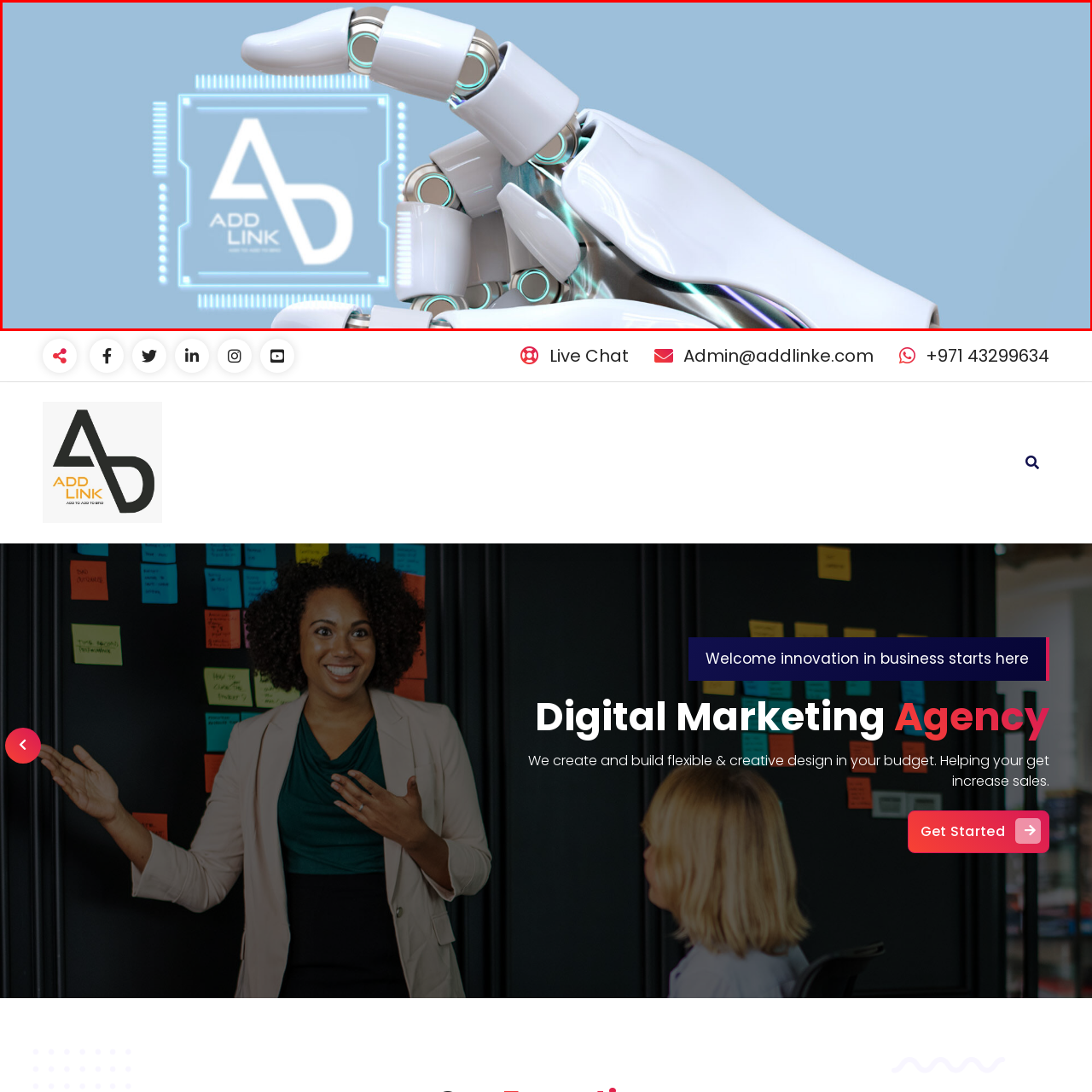Check the area bordered by the red box and provide a single word or phrase as the answer to the question: What is the shape of the logo's outline?

glowing